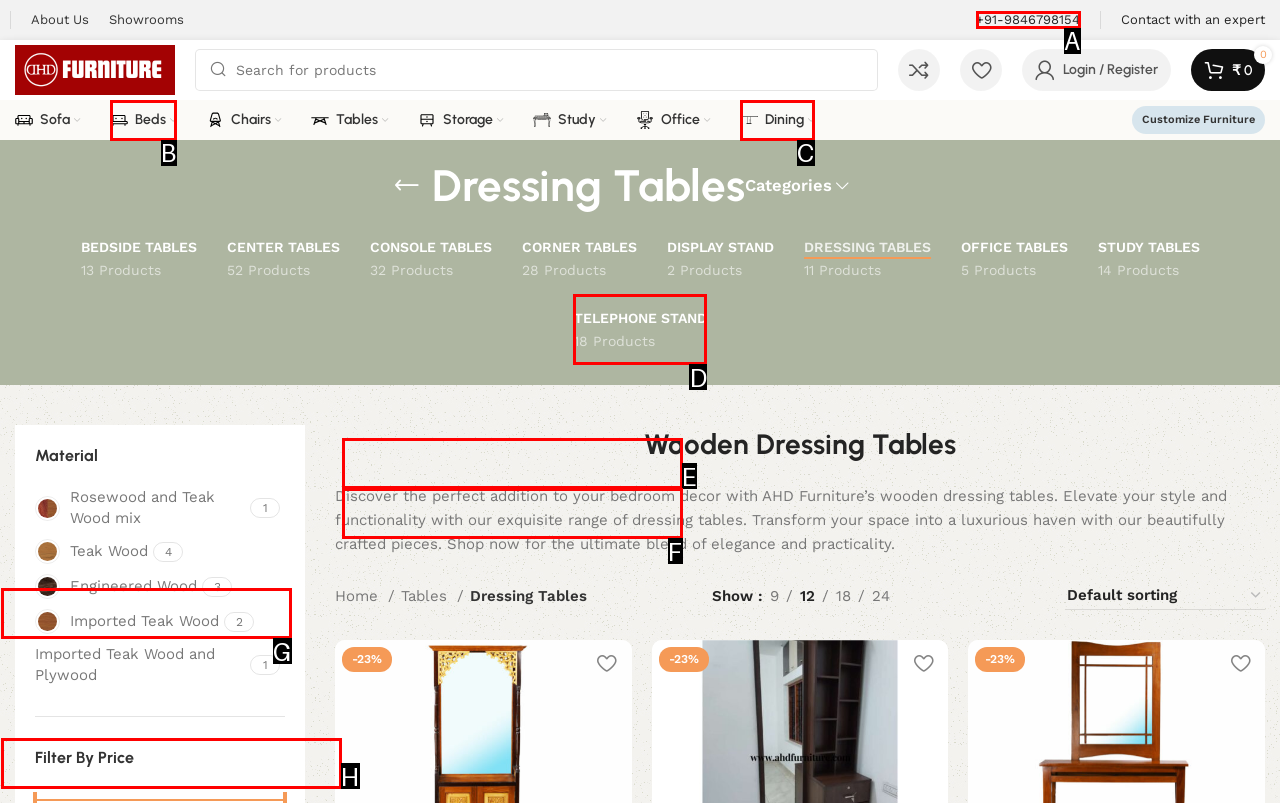Based on the description: Metal Multi Utility Table, select the HTML element that best fits. Reply with the letter of the correct choice from the options given.

E